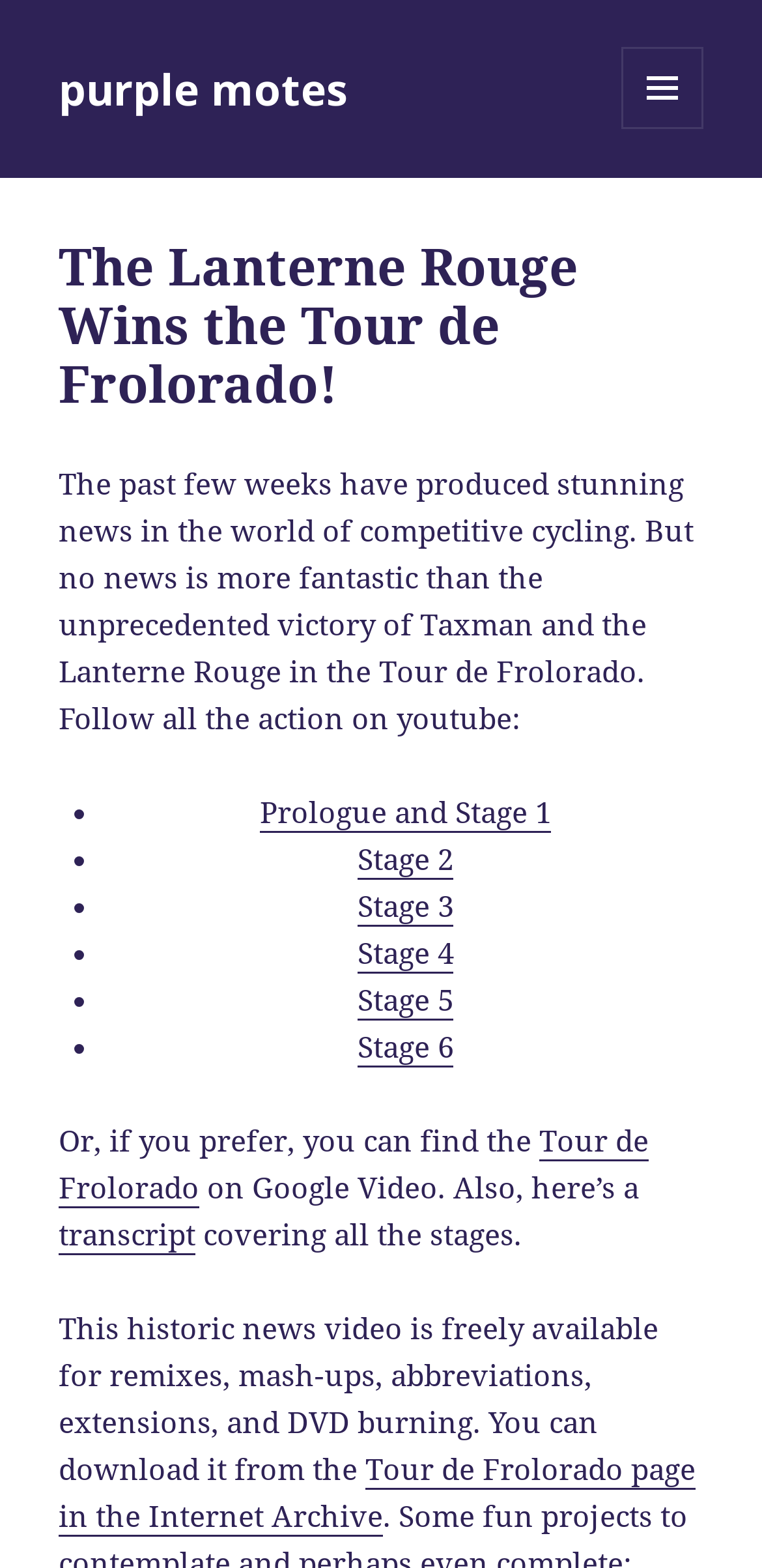Give a succinct answer to this question in a single word or phrase: 
Where can the Tour de Frolorado video be downloaded from?

Internet Archive